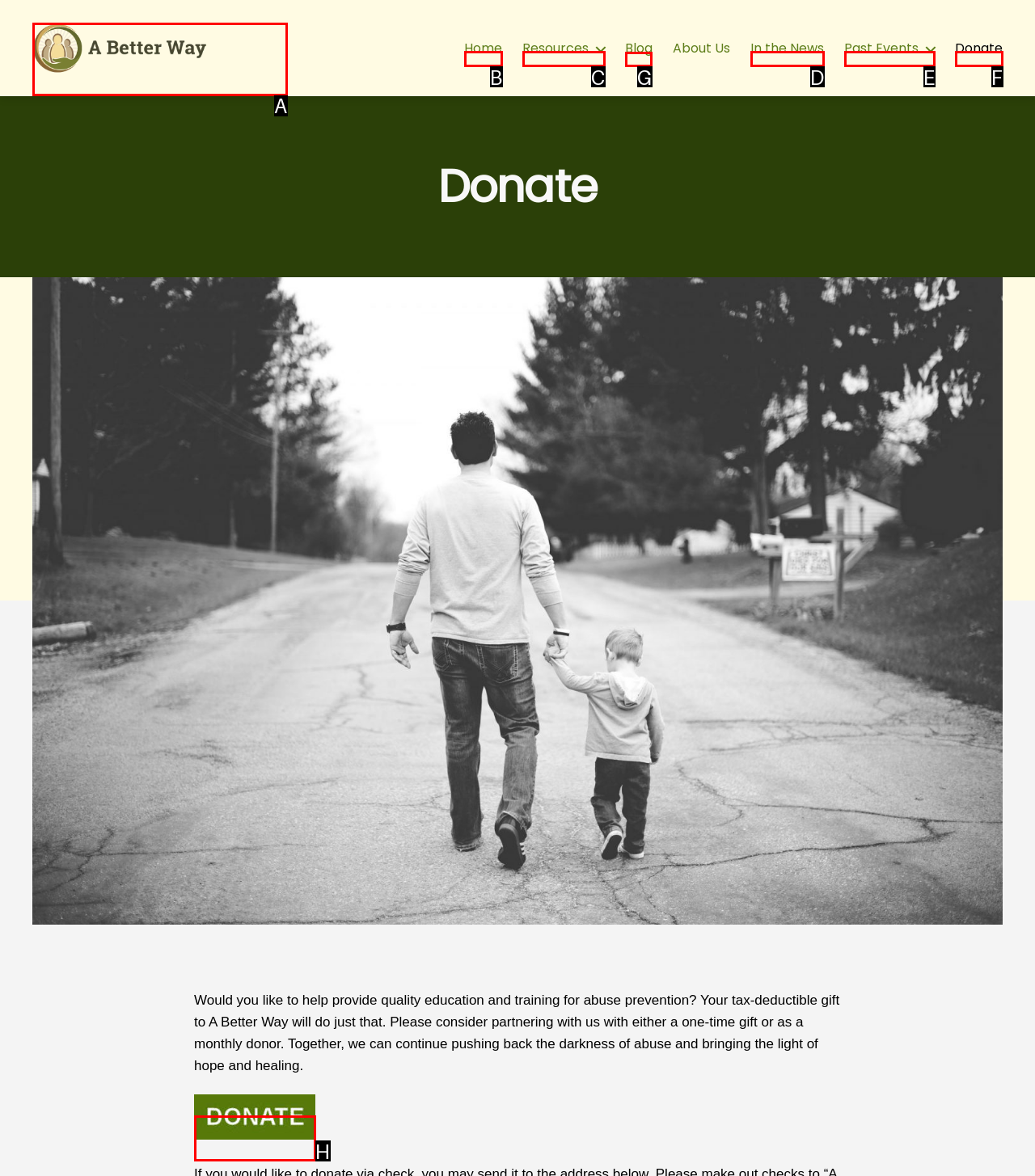Identify the correct choice to execute this task: Visit the Blog
Respond with the letter corresponding to the right option from the available choices.

G